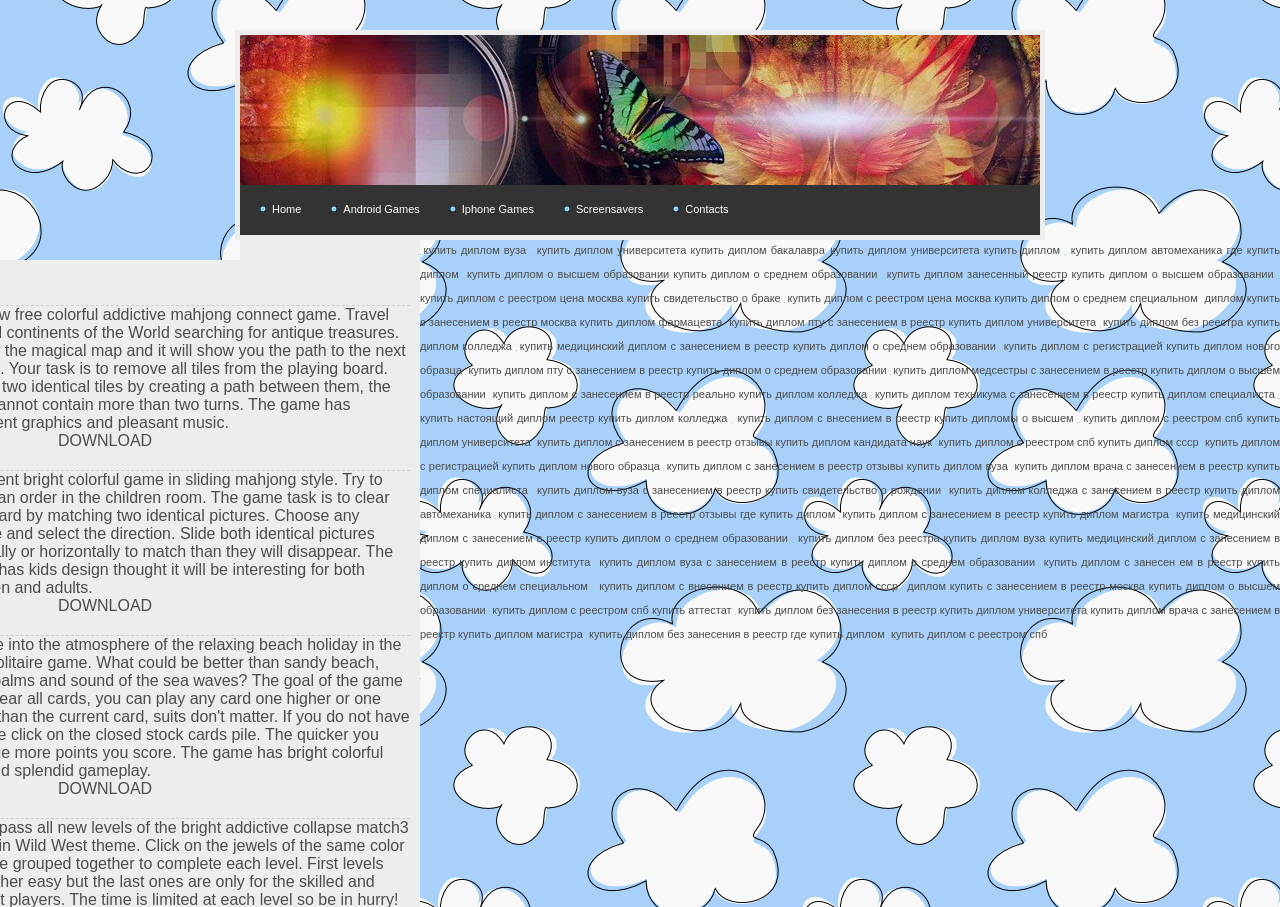What is the main category of games on this website?
Identify the answer in the screenshot and reply with a single word or phrase.

Card, match 3, bejeweled, racing, sudoku, zuma